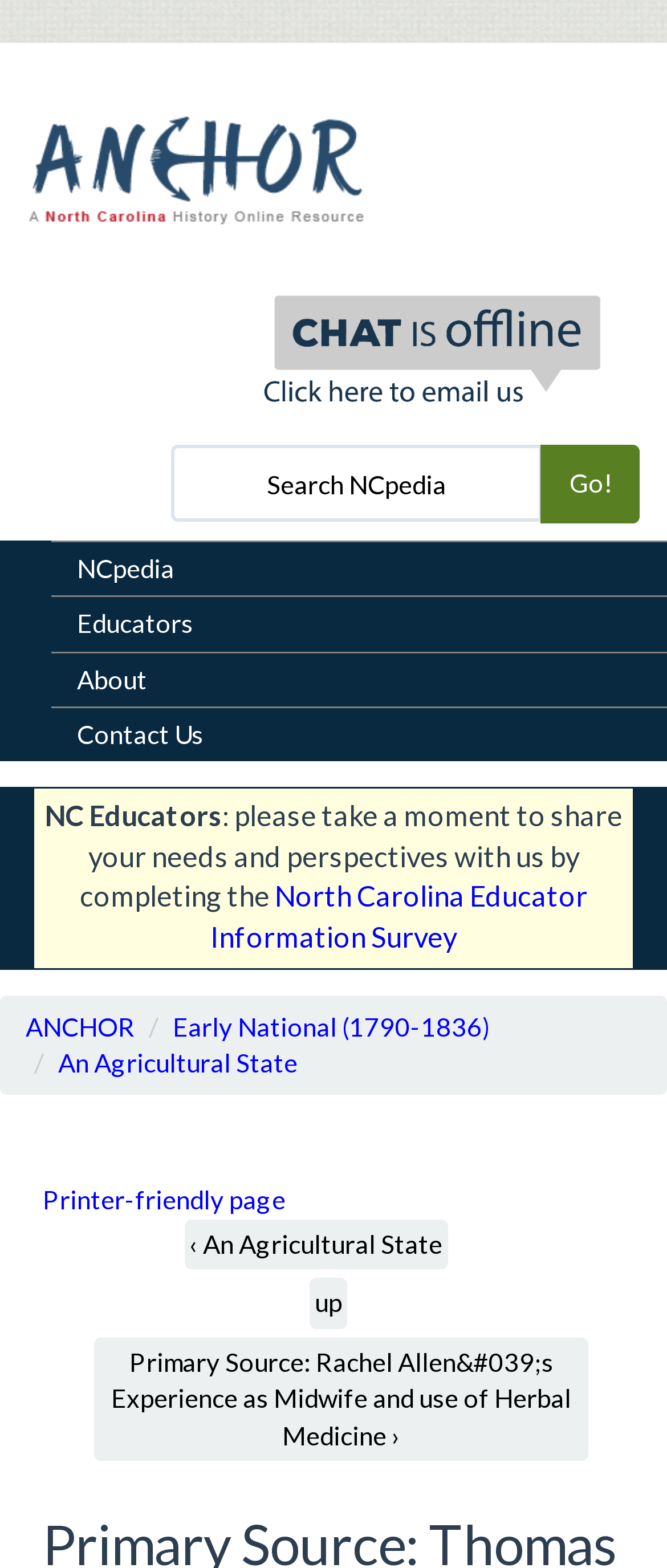Please find the bounding box coordinates of the element that needs to be clicked to perform the following instruction: "View the next page". The bounding box coordinates should be four float numbers between 0 and 1, represented as [left, top, right, bottom].

[0.464, 0.815, 0.521, 0.847]